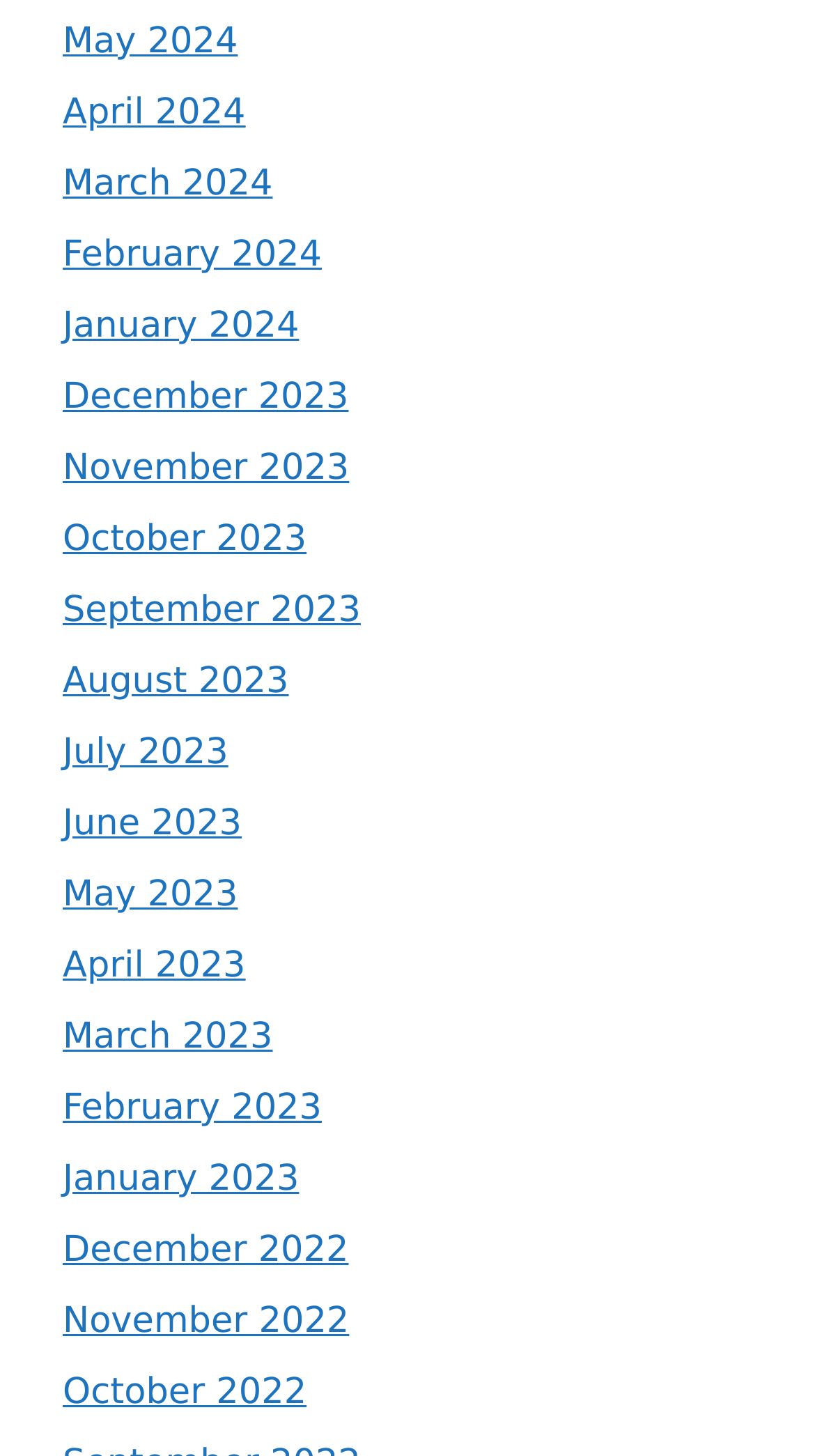Identify the bounding box coordinates of the section that should be clicked to achieve the task described: "check February 2024".

[0.077, 0.161, 0.395, 0.19]